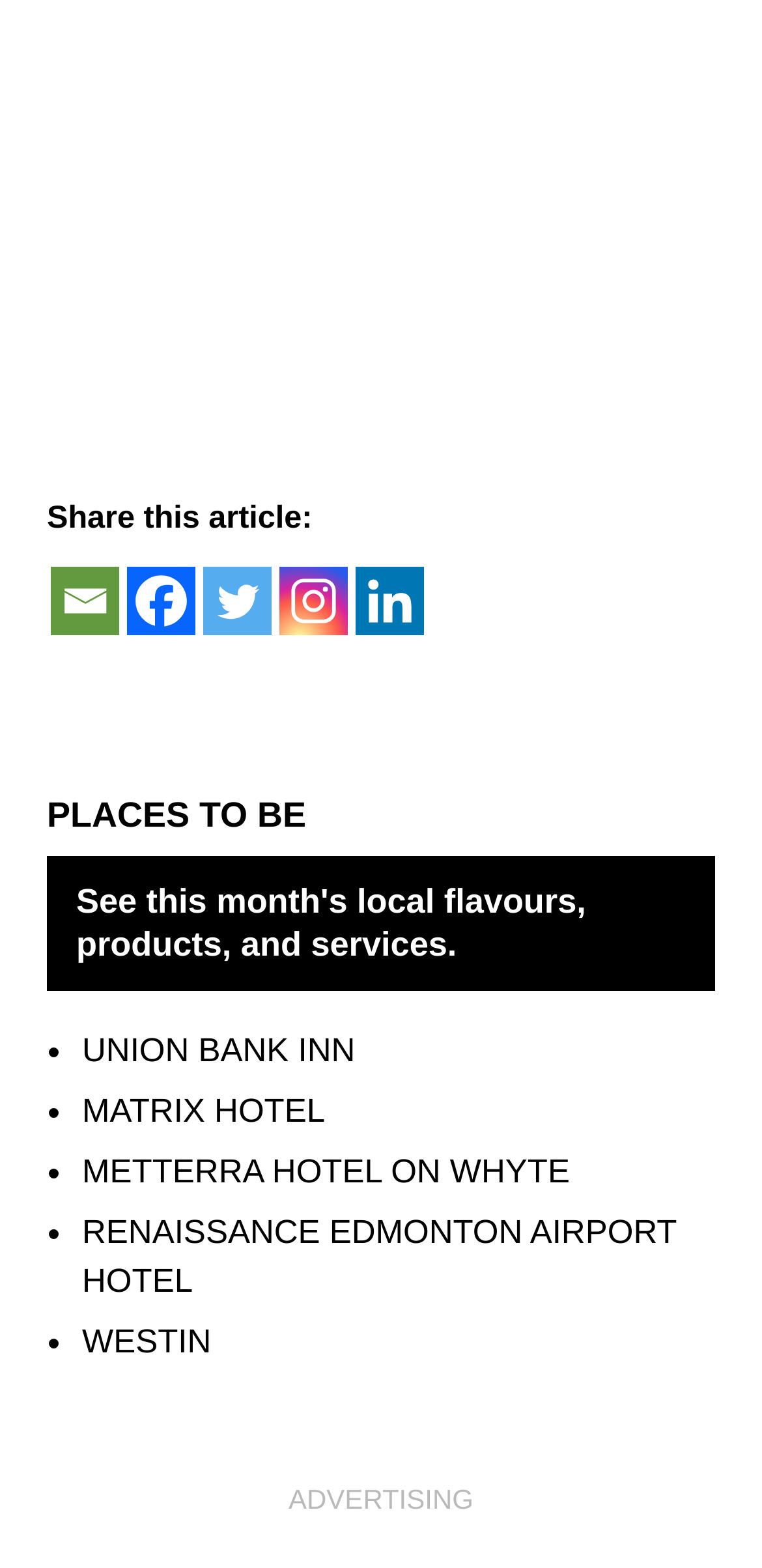Specify the bounding box coordinates of the area that needs to be clicked to achieve the following instruction: "Check out MATRIX HOTEL".

[0.108, 0.697, 0.427, 0.72]